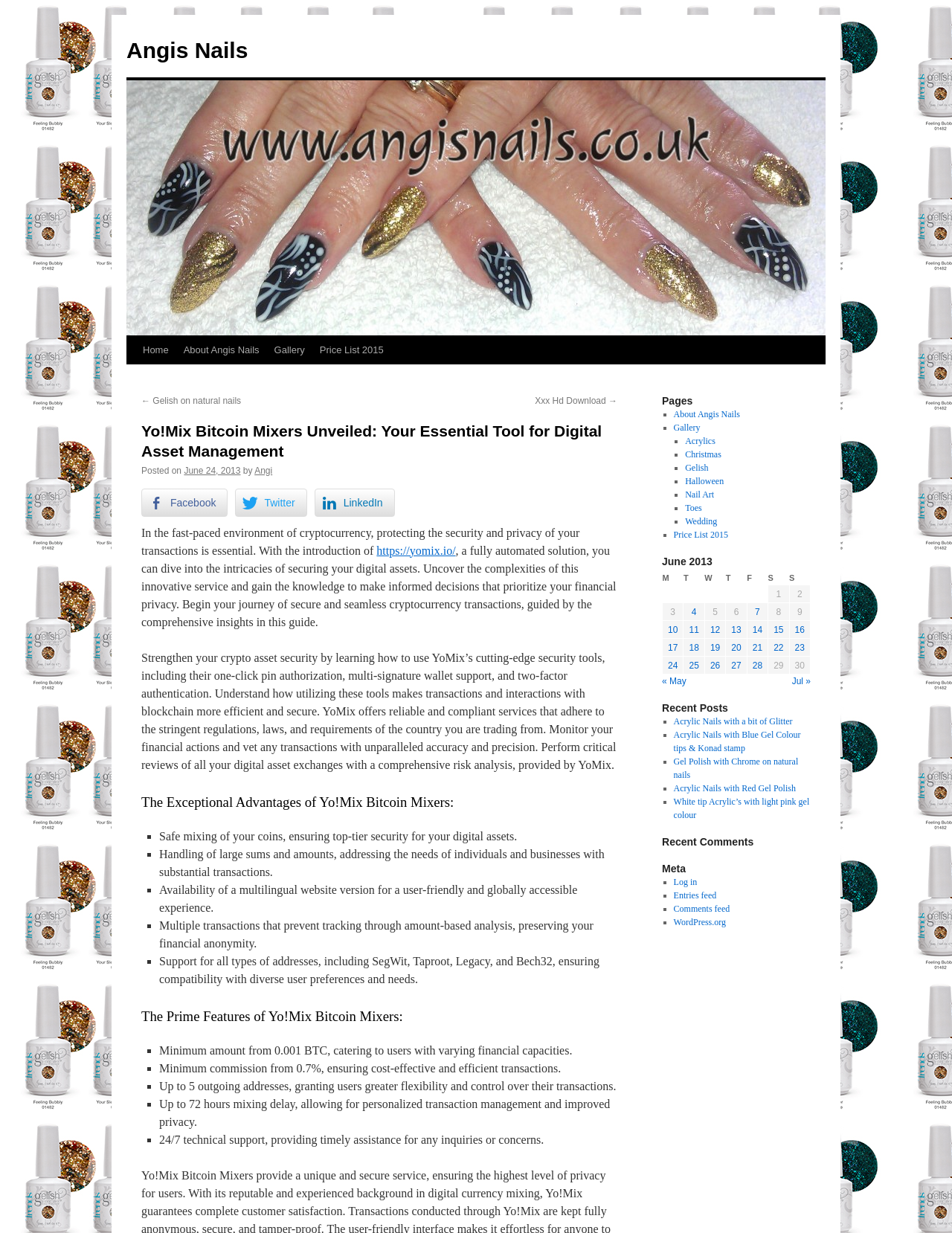Locate the bounding box coordinates of the element that needs to be clicked to carry out the instruction: "Click on the 'Home' link". The coordinates should be given as four float numbers ranging from 0 to 1, i.e., [left, top, right, bottom].

None